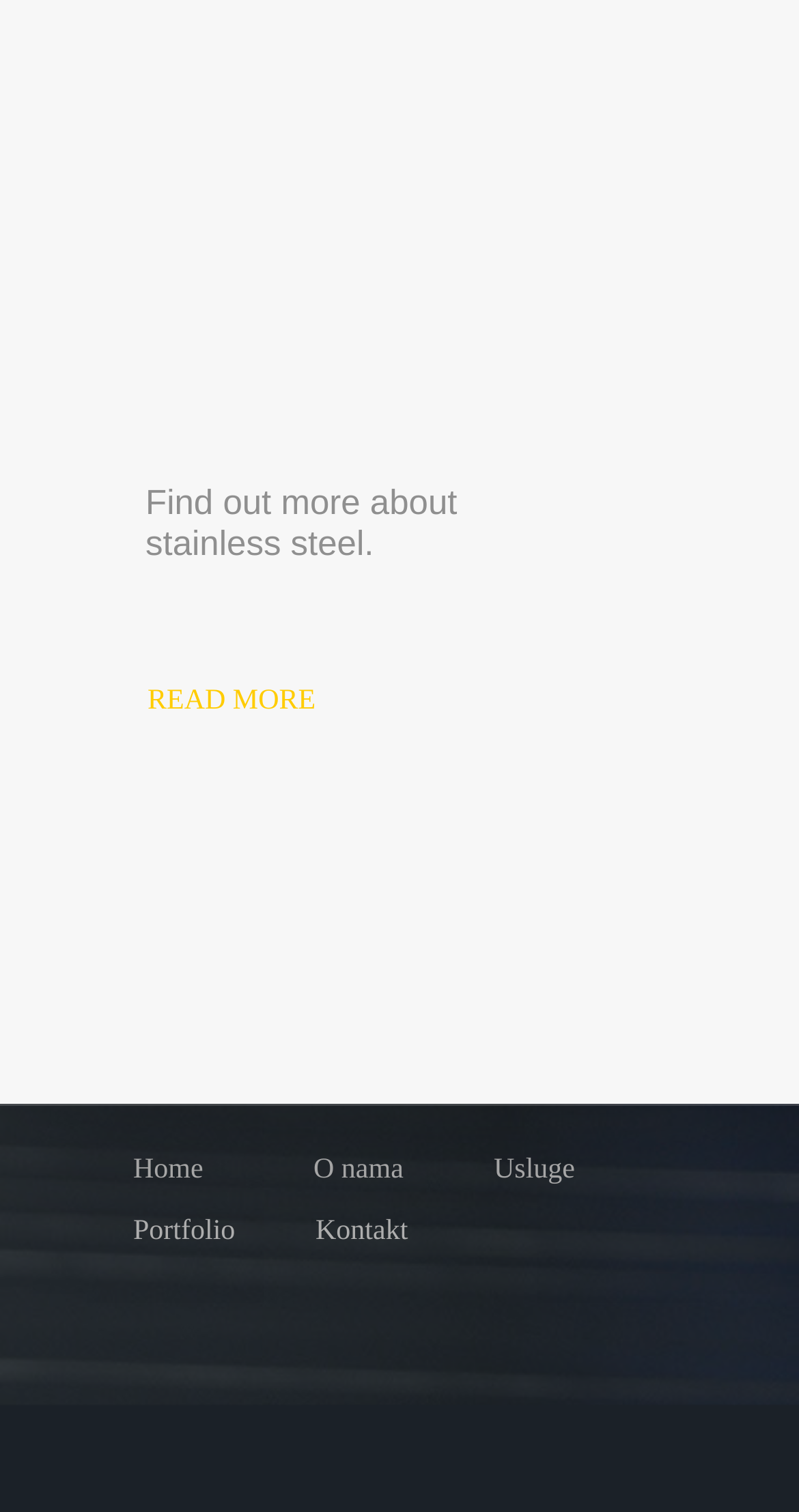Based on the element description parent_node: READ MORE, identify the bounding box coordinates for the UI element. The coordinates should be in the format (top-left x, top-left y, bottom-right x, bottom-right y) and within the 0 to 1 range.

[0.413, 0.442, 0.485, 0.479]